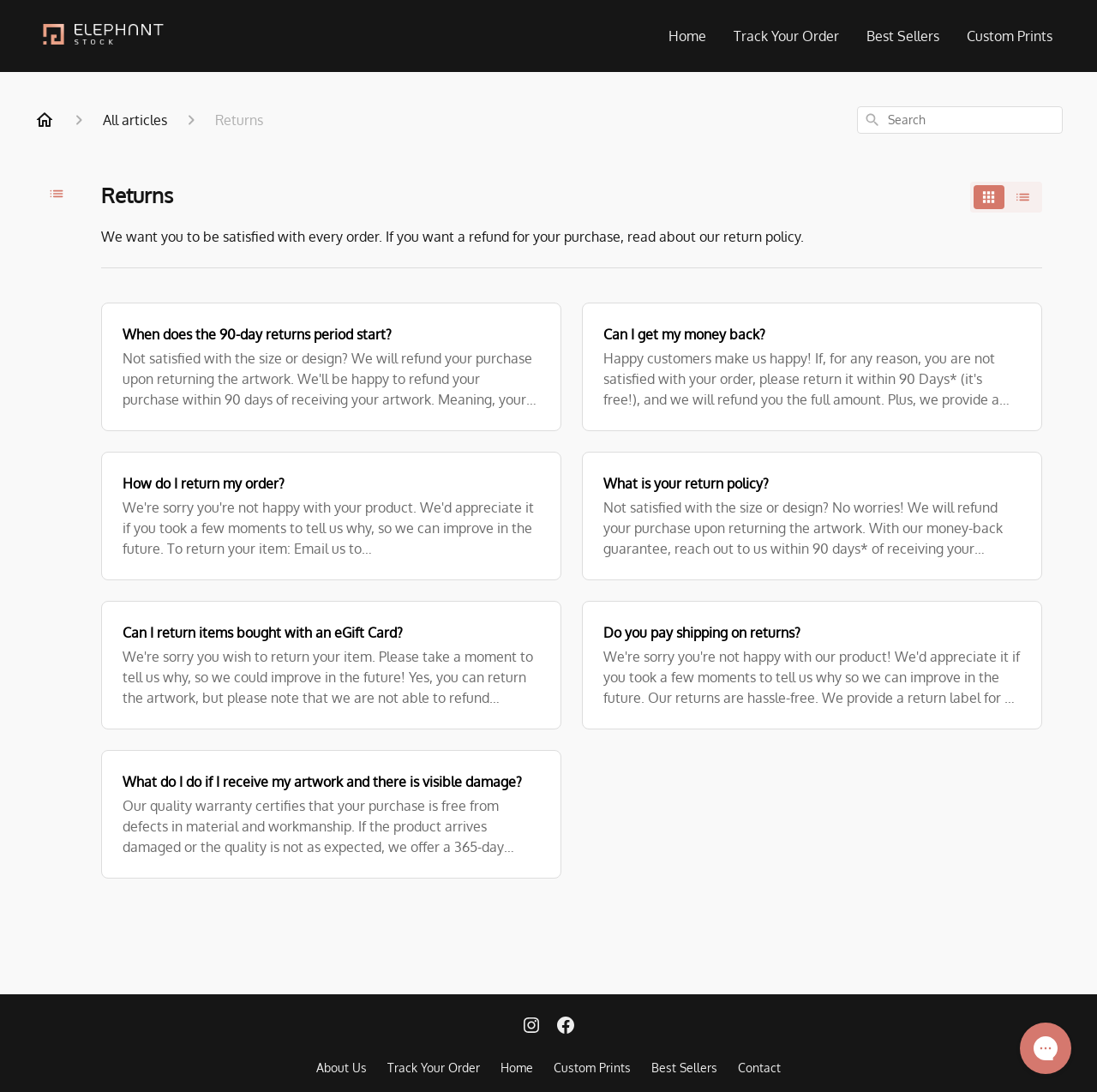Please provide a brief answer to the following inquiry using a single word or phrase:
What is the logo of the website?

Elephantstock